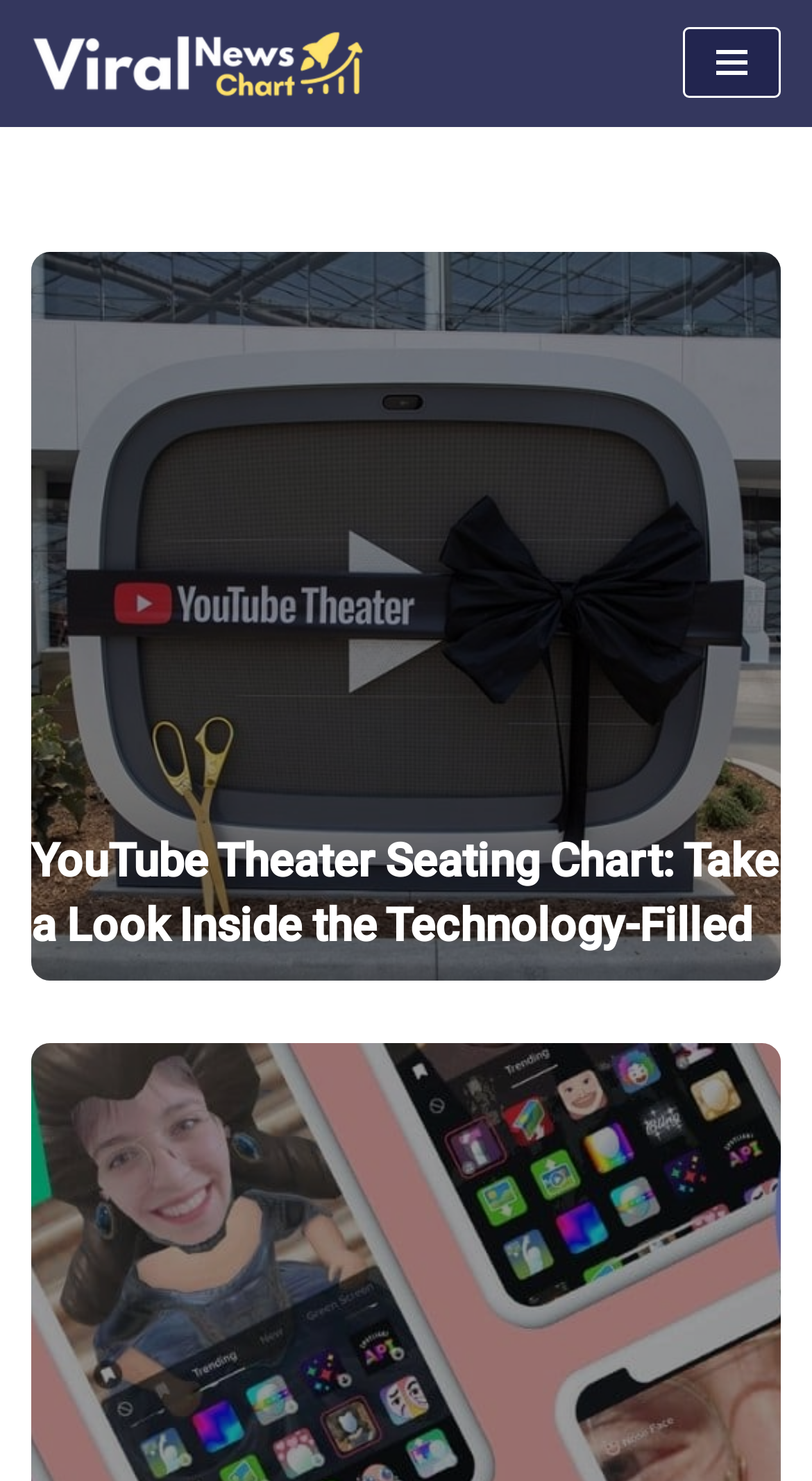Could you please study the image and provide a detailed answer to the question:
What is the main topic of the first article?

By looking at the webpage, I can see that the first article has a heading that says 'YouTube Theater Seating Chart: Take a Look Inside the Technology-Filled'. This suggests that the main topic of the first article is about the YouTube Theater Seating Chart.